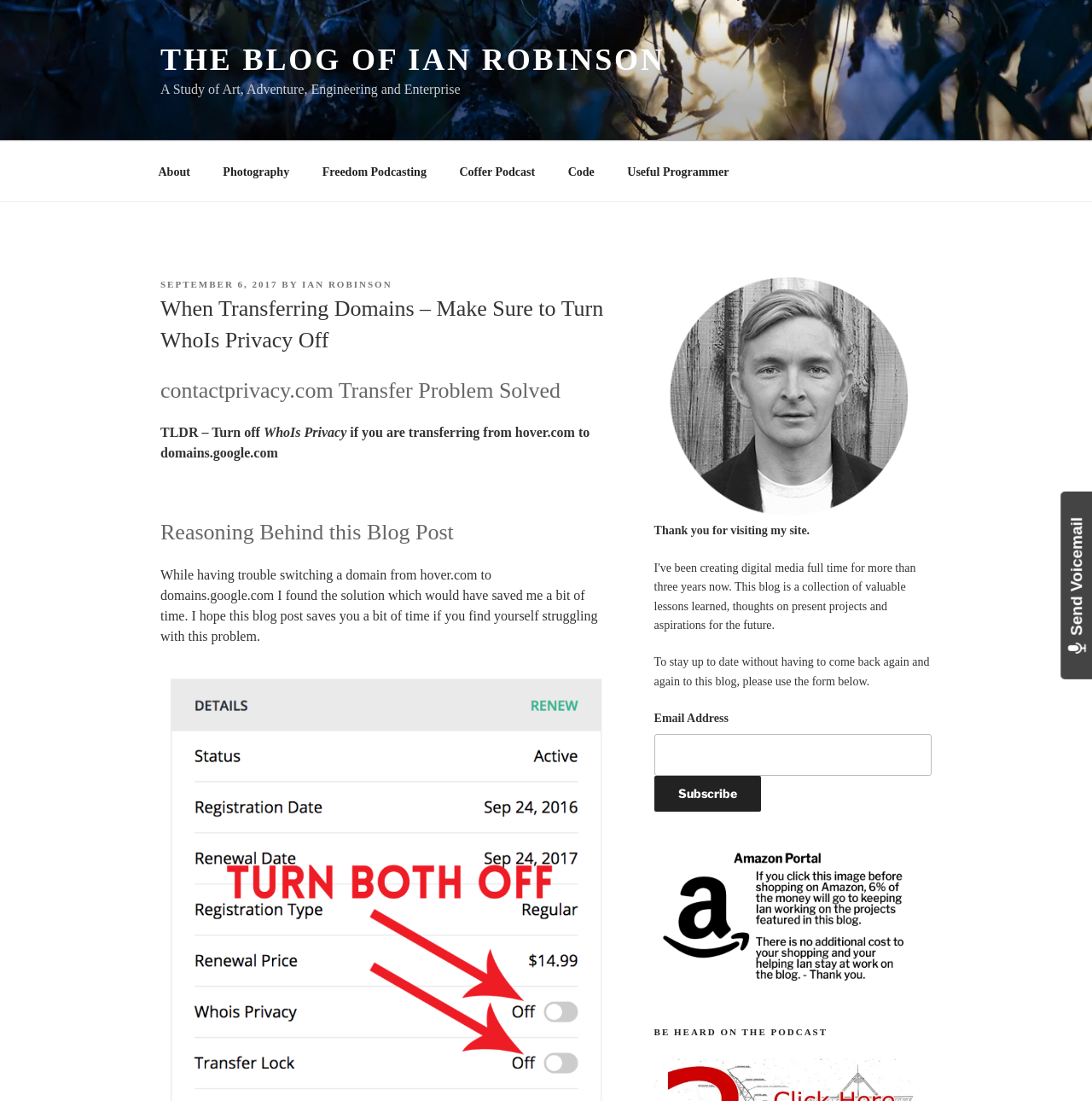Describe all significant elements and features of the webpage.

The webpage appears to be a blog post about transferring domains and resolving issues with WhoIs privacy. At the top, there is a link to "THE BLOG OF IAN ROBINSON" and a static text describing the blog's theme. Below this, there is a navigation menu with links to various sections of the blog, including "About", "Photography", and "Code".

The main content of the blog post is divided into sections, each with a heading. The first section has a heading "When Transferring Domains – Make Sure to Turn WhoIs Privacy Off" and discusses the importance of turning off WhoIs privacy when transferring domains. The second section has a heading "contactprivacy.com Transfer Problem Solved" and provides a solution to a specific transfer problem.

The blog post also includes a section with a heading "Reasoning Behind this Blog Post" which explains the motivation behind writing the post. This section is followed by a paragraph of text that describes the author's experience with transferring domains and how they hope the post will be helpful to others.

On the right side of the page, there is an image of the author, Ian Robinson, and a section with a heading "Thank you for visiting my site." Below this, there is a form to subscribe to the blog via email, with a textbox to enter an email address and a "Subscribe" button.

Further down the page, there is a link to an Amazon page and an image associated with it. Finally, there is a heading "BE HEARD ON THE PODCAST" and a link to "Send Voicemail" with an associated image.

In the bottom right corner of the page, there is a small image, but its purpose is unclear.